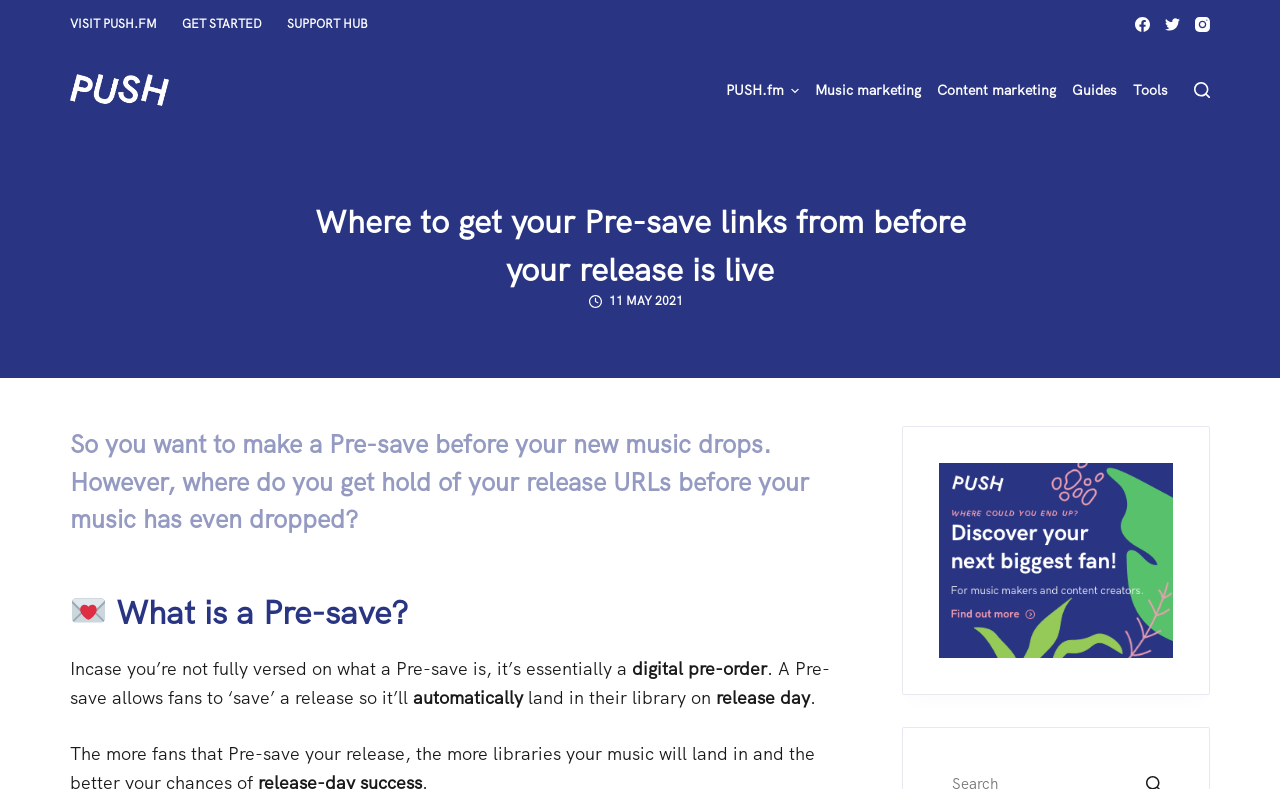Generate the title text from the webpage.

Where to get your Pre-save links from before your release is live